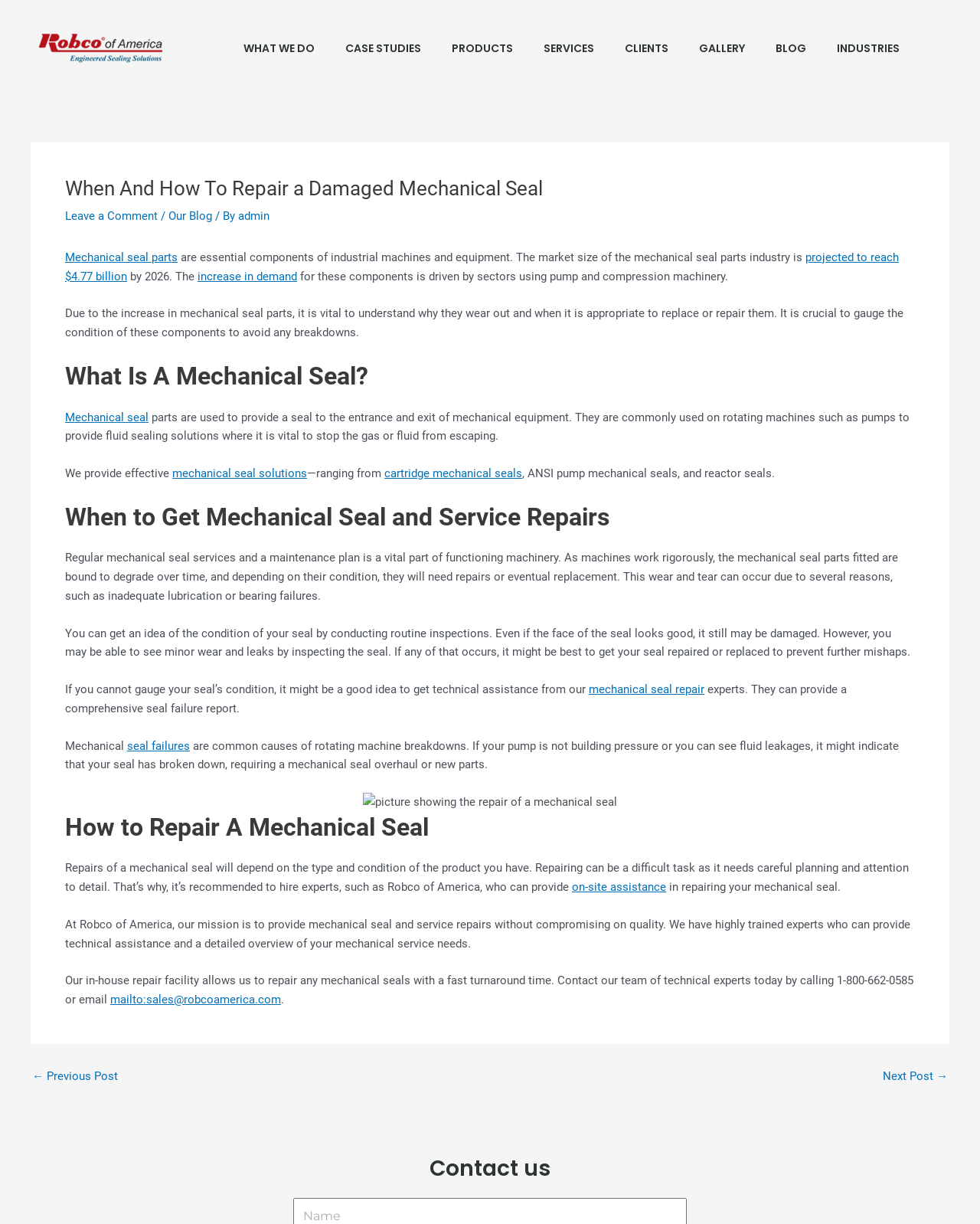Identify the bounding box coordinates for the UI element described as: "Our Blog".

[0.172, 0.171, 0.216, 0.182]